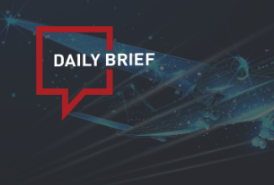Illustrate the image with a detailed and descriptive caption.

The image features a striking graphic design with the prominent text "DAILY BRIEF" displayed in a bold, modern font. This text is set against a dynamic background that suggests movement and energy, likely symbolizing the fast-paced world of news. The background appears to incorporate stylized imagery of an aircraft, aligning with topics related to aviation and travel, which is fitting given the context of the related coverage focusing on Cathay Pacific and other vital updates in the industry. The overall aesthetic combines a sleek, professional look with vibrant elements that evoke a sense of innovation and activity, underscoring the importance of staying updated with the latest developments in travel and aviation sectors.